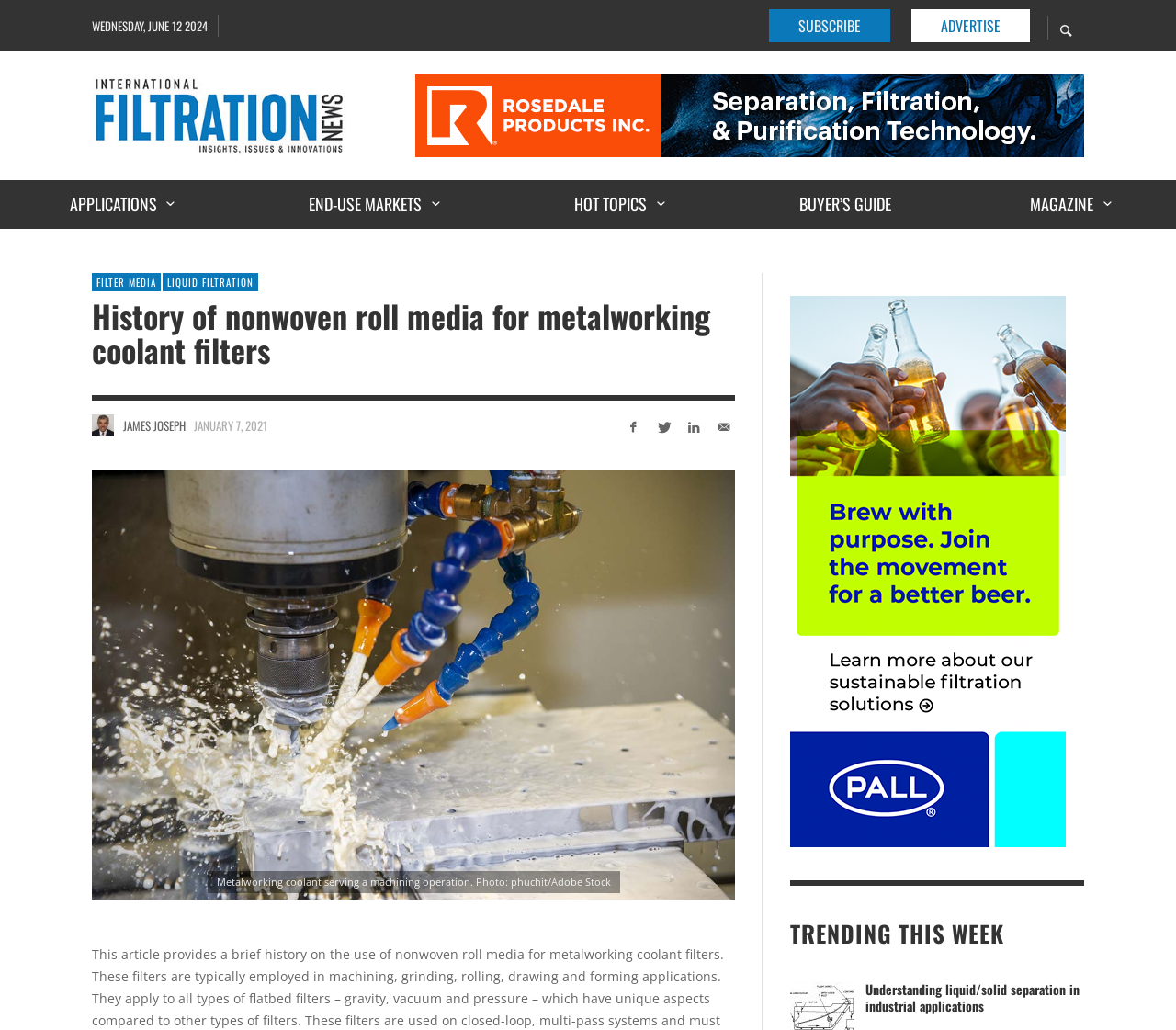Provide the bounding box coordinates, formatted as (top-left x, top-left y, bottom-right x, bottom-right y), with all values being floating point numbers between 0 and 1. Identify the bounding box of the UI element that matches the description: January 7, 2021

[0.165, 0.404, 0.227, 0.422]